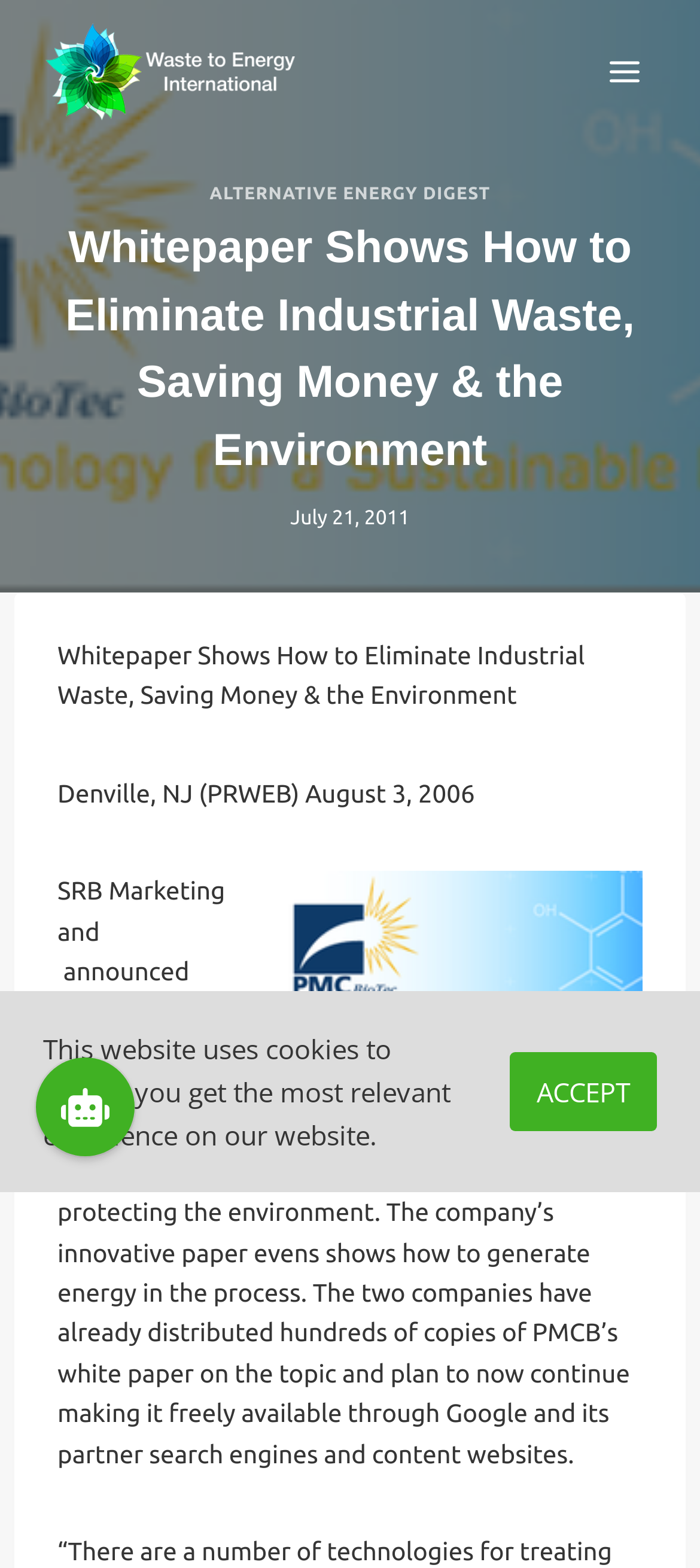Describe every aspect of the webpage comprehensively.

The webpage appears to be an article or press release about a whitepaper on eliminating industrial waste and saving money and the environment. At the top left, there is a logo of "Waste To Energy International" which is both a link and an image. Next to it, there is a button to open a menu. 

Below the logo, there is a heading that summarizes the content of the whitepaper. To the right of the heading, there is a link to "ALTERNATIVE ENERGY DIGEST". 

Further down, there is a section with a time stamp, indicating that the article was published on July 21, 2011. Below the time stamp, there is a brief summary of the whitepaper, which is followed by a longer paragraph describing the content of the whitepaper. This paragraph mentions that SRB Marketing and another company will distribute the whitepaper, which shows how to eliminate wastewater sludge while saving money and protecting the environment. 

To the right of the summary, there is an image. At the bottom of the page, there is a notice about the website using cookies, along with two buttons: "ACCEPT" and another button with no text.